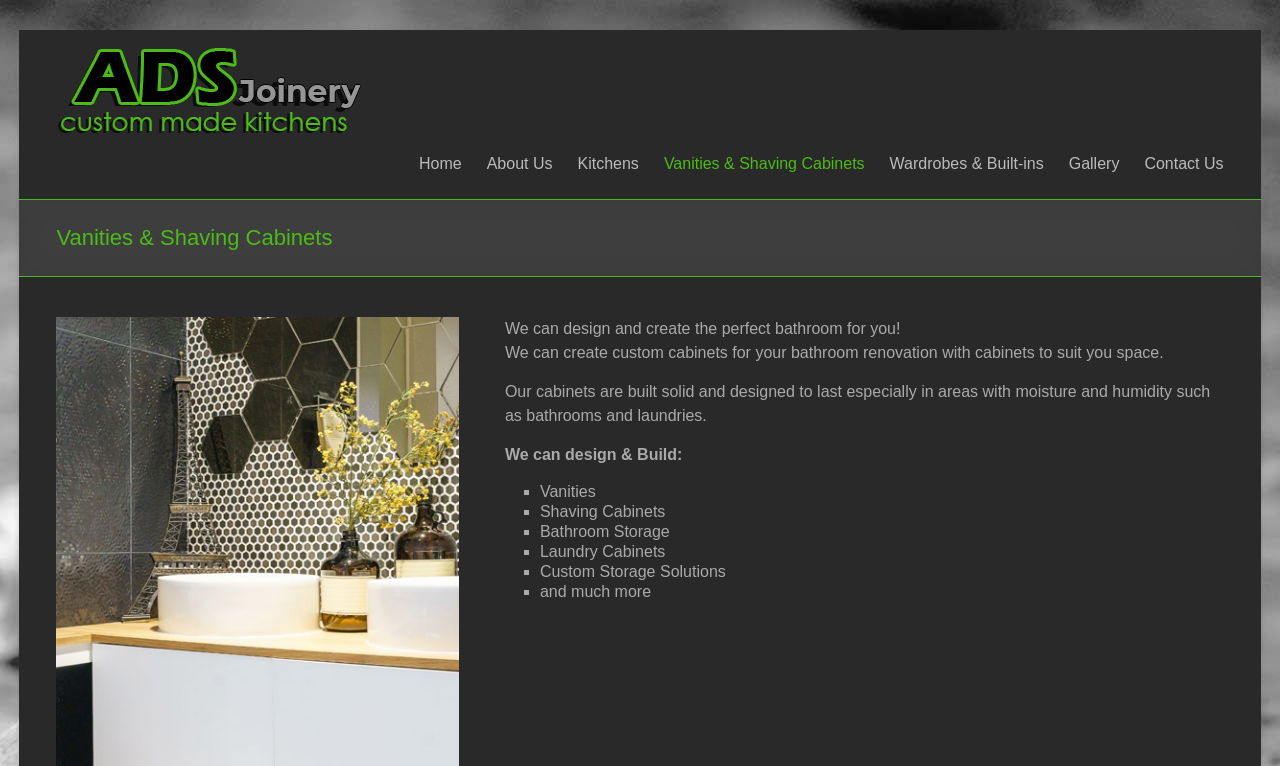Offer a thorough description of the webpage.

The webpage is about Vanities and Shaving Cabinets, specifically custom-made kitchens and bathroom solutions. At the top, there is a logo with the text "Custom Made Kitchens" accompanied by an image. Below the logo, there is a navigation menu with links to different sections of the website, including Home, About Us, Kitchens, Vanities & Shaving Cabinets, Wardrobes & Built-ins, Gallery, and Contact Us.

The main content of the webpage is an article that starts with a heading "Vanities & Shaving Cabinets". The article introduces the company's ability to design and create the perfect bathroom for customers, highlighting their custom cabinet creation services. The text explains that their cabinets are built to last, especially in areas with moisture and humidity.

Below the introduction, there is a list of services the company offers, including Vanities, Shaving Cabinets, Bathroom Storage, Laundry Cabinets, Custom Storage Solutions, and more. Each item in the list is marked with a bullet point (■).

The overall layout of the webpage is organized, with clear headings and concise text. The navigation menu is positioned at the top, making it easy to access different sections of the website. The main content is divided into clear sections, with a focus on the company's services and expertise in custom-made bathroom solutions.